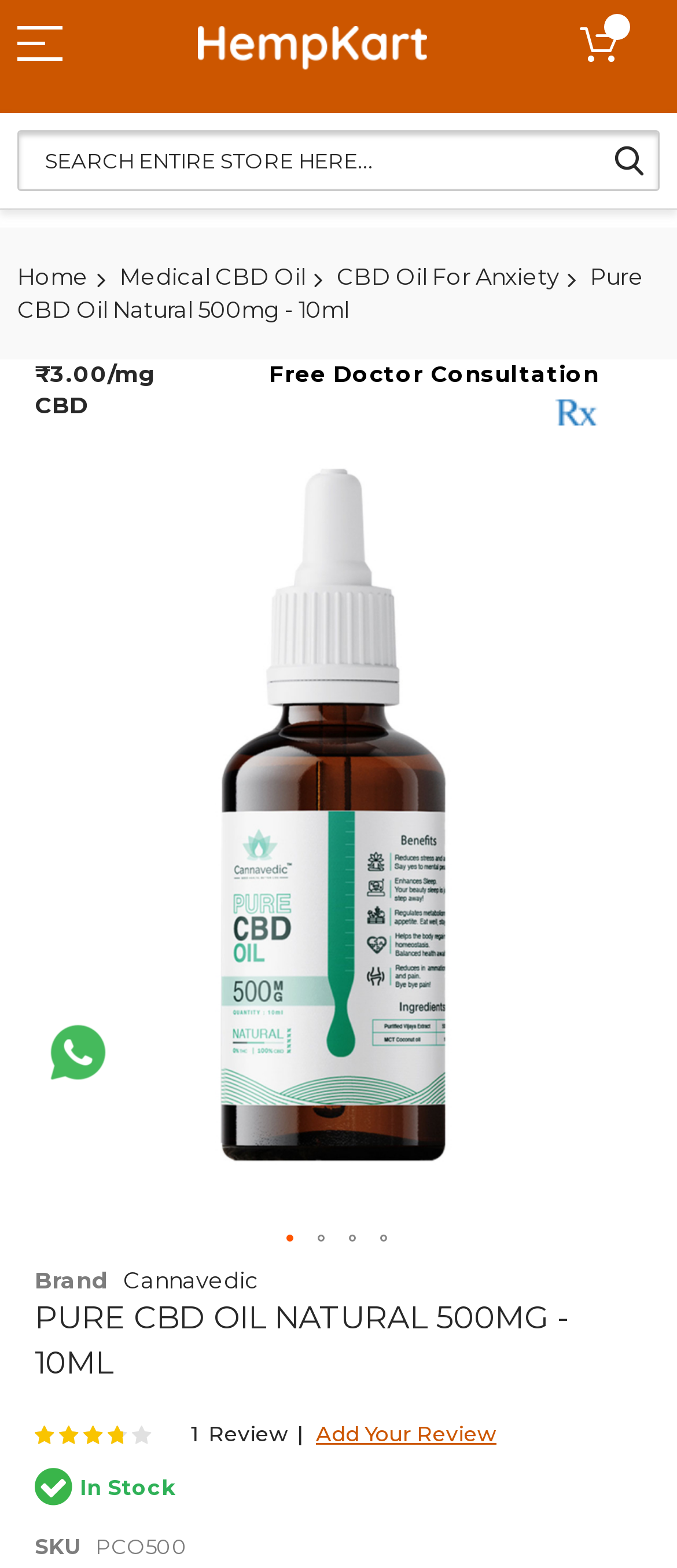What is the price of the CBD oil?
Please respond to the question with a detailed and well-explained answer.

The price of the CBD oil can be found in the product description section, where it is stated as '₹3.00/mg'.